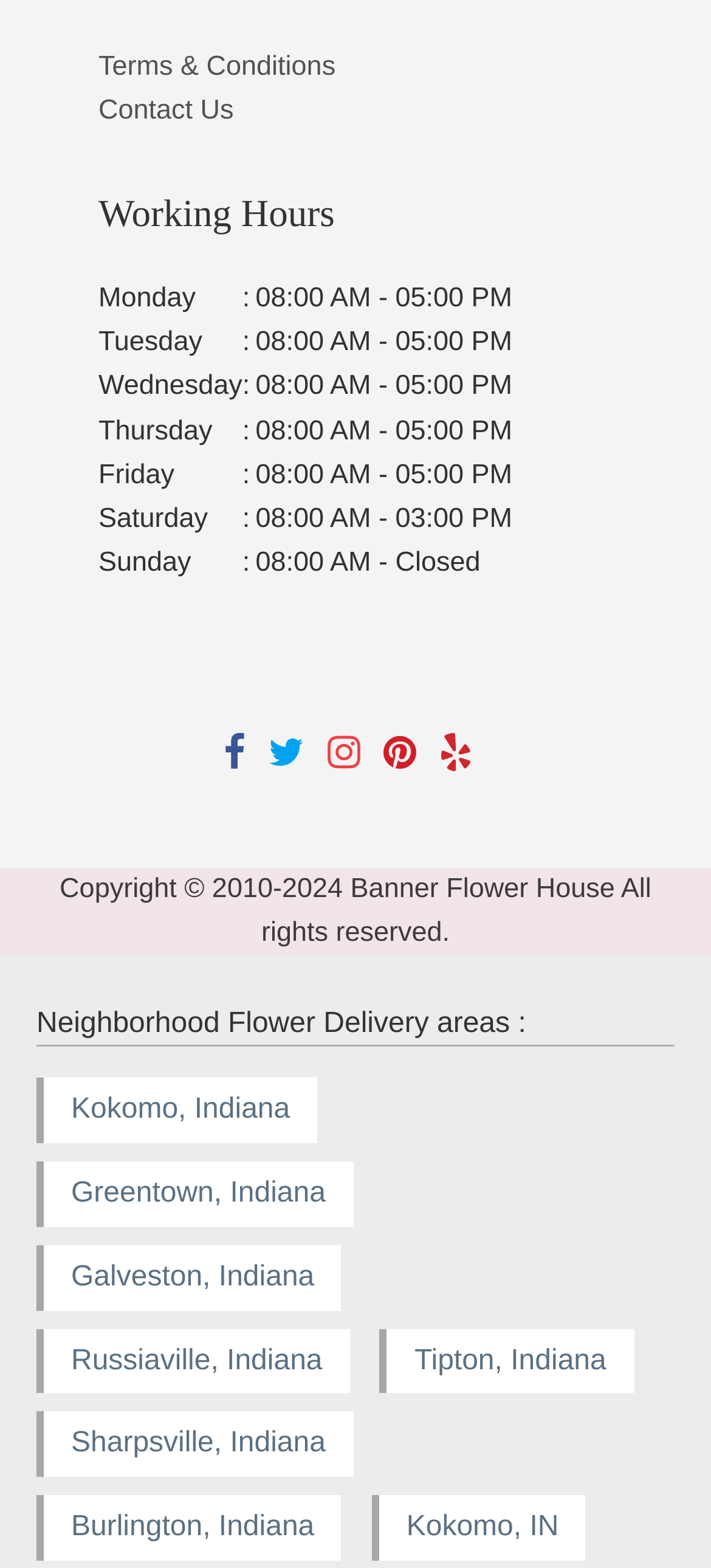Refer to the image and answer the question with as much detail as possible: What are the working hours on Monday?

I found the working hours on Monday by looking at the table under the 'Working Hours' heading, where Monday is listed with a time range of 08:00 AM - 05:00 PM.